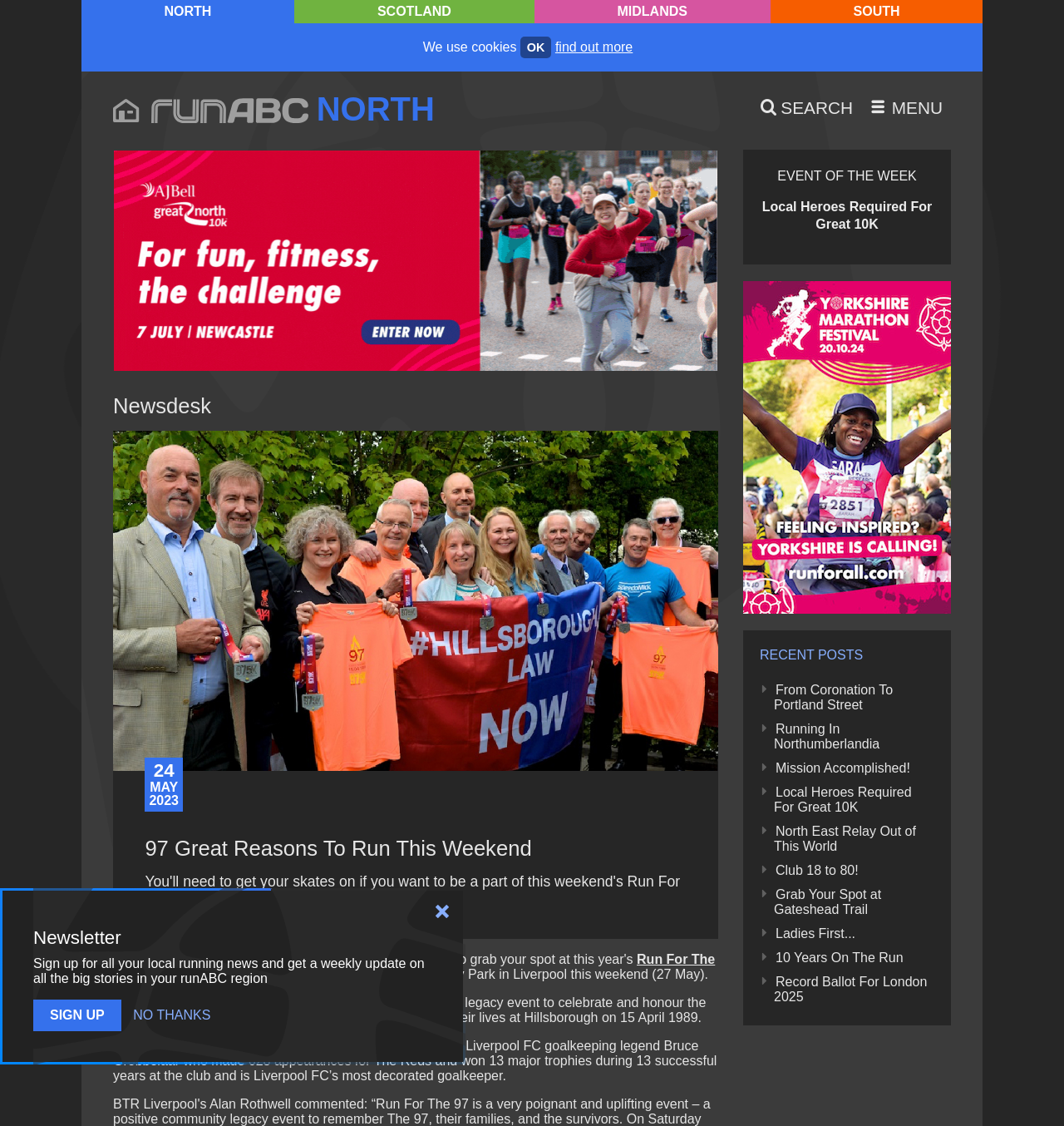Pinpoint the bounding box coordinates of the clickable area necessary to execute the following instruction: "View the 'Run For The 97' event". The coordinates should be given as four float numbers between 0 and 1, namely [left, top, right, bottom].

[0.106, 0.846, 0.672, 0.872]